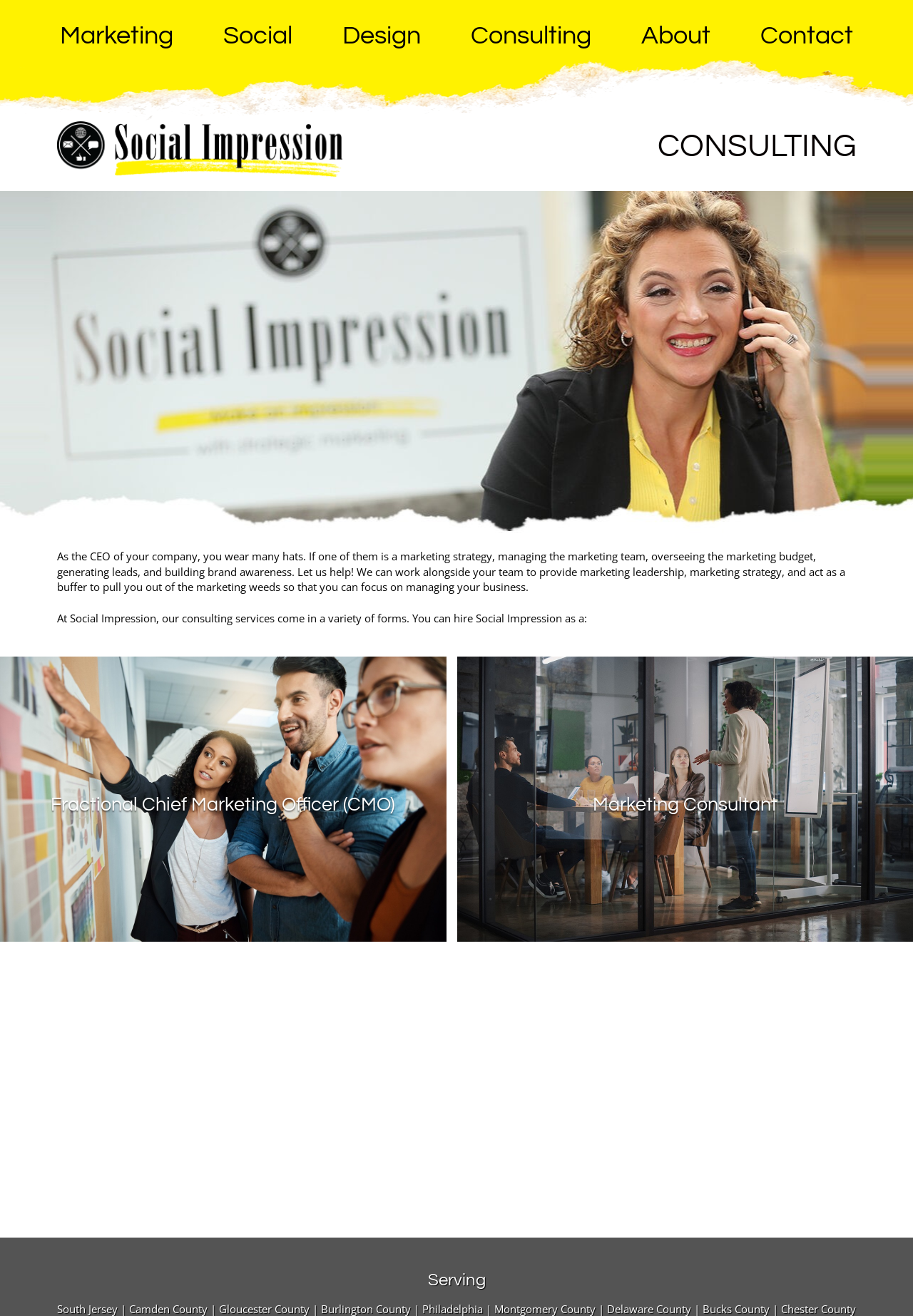Determine the coordinates of the bounding box that should be clicked to complete the instruction: "Click on the 'Fractional Chief Marketing Officer (CMO)' option". The coordinates should be represented by four float numbers between 0 and 1: [left, top, right, bottom].

[0.0, 0.499, 0.489, 0.716]